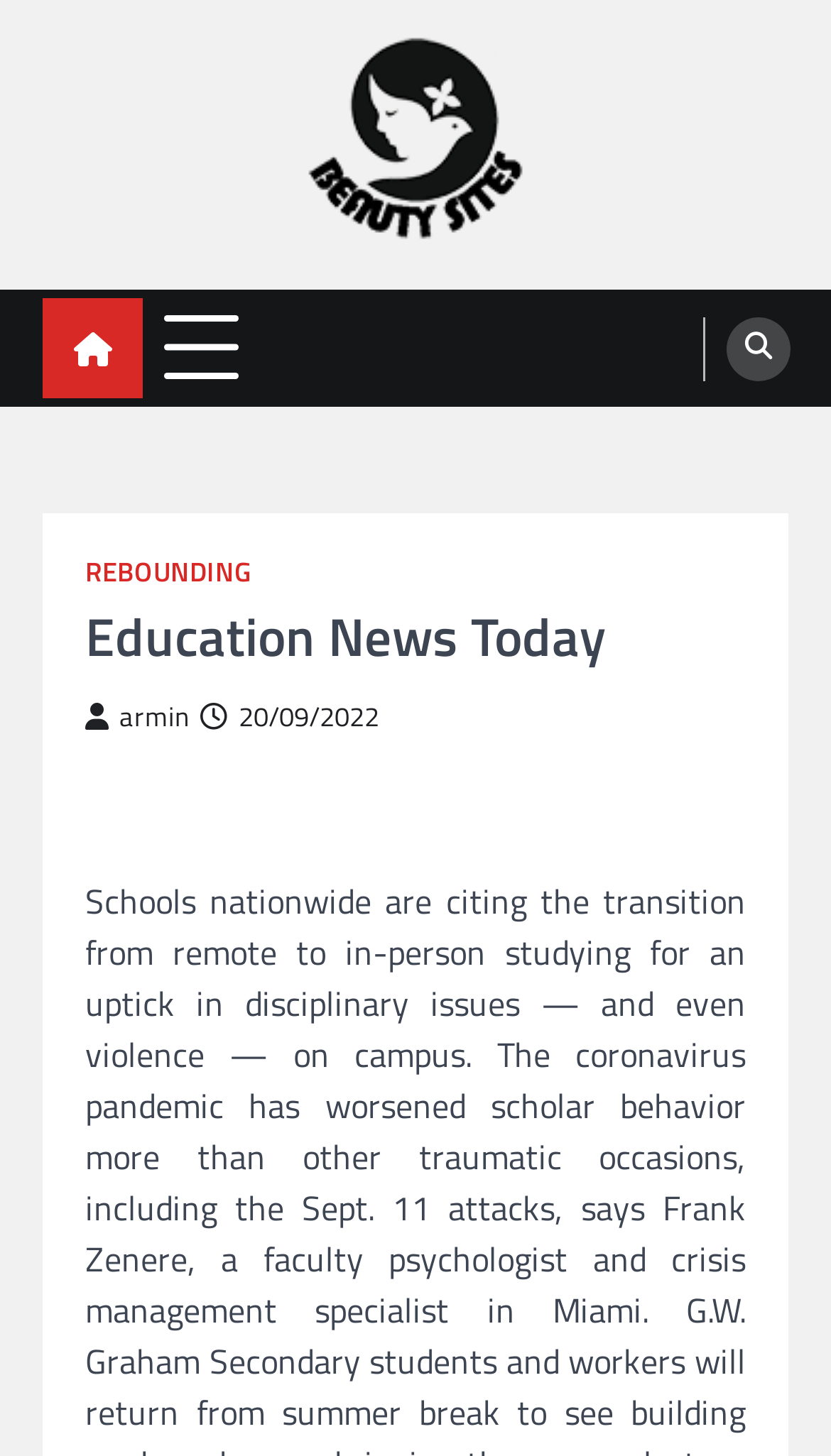What type of news does the website provide?
Refer to the screenshot and respond with a concise word or phrase.

Education News